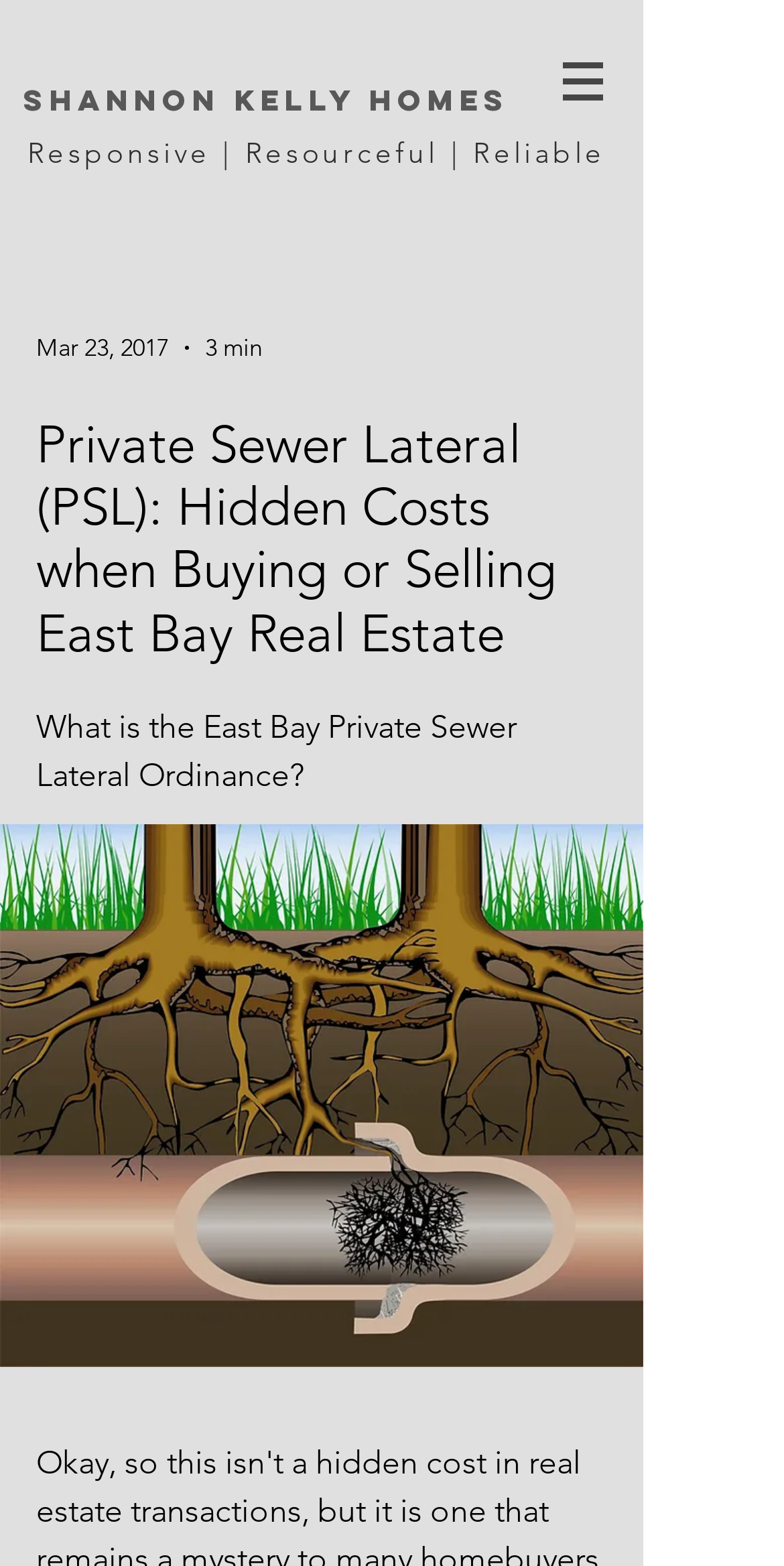Please find and provide the title of the webpage.

Shannon Kelly homes